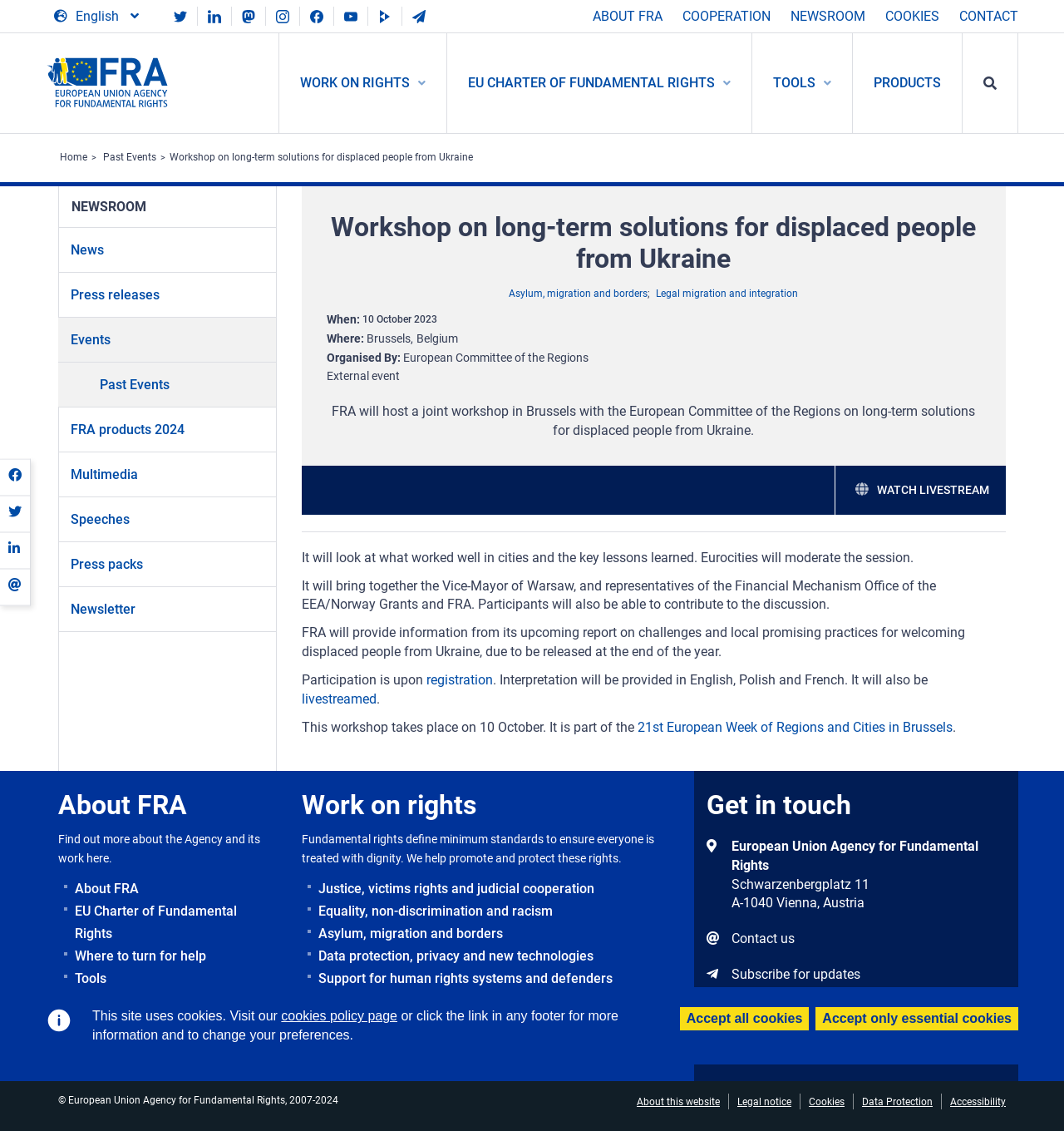Identify the bounding box coordinates for the element you need to click to achieve the following task: "Share via Facebook". The coordinates must be four float values ranging from 0 to 1, formatted as [left, top, right, bottom].

[0.0, 0.406, 0.028, 0.435]